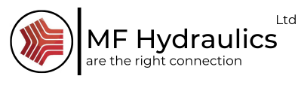What phrase is written beside the icon in the logo?
Use the image to give a comprehensive and detailed response to the question.

The caption clearly states that the text 'MF Hydraulics' is written beside the icon, followed by the phrase 'are the right connection', which emphasizes the company's commitment to being a trustworthy partner in hydraulic solutions.